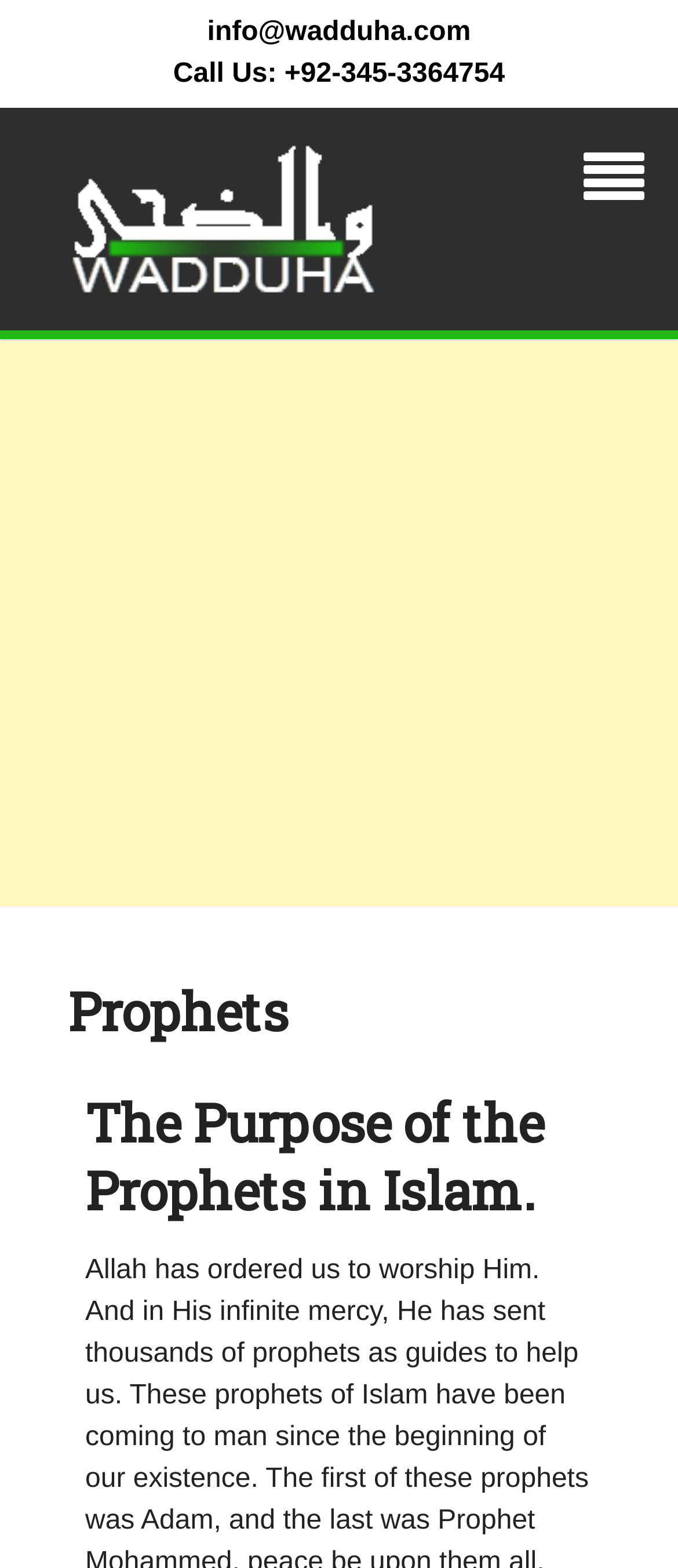What is the phone number?
Answer the question in as much detail as possible.

I found the phone number by examining the top section of the webpage, where I saw a link with the text 'Call Us: +92-345-3364754'. This indicates that this is the phone number to contact the website or organization.